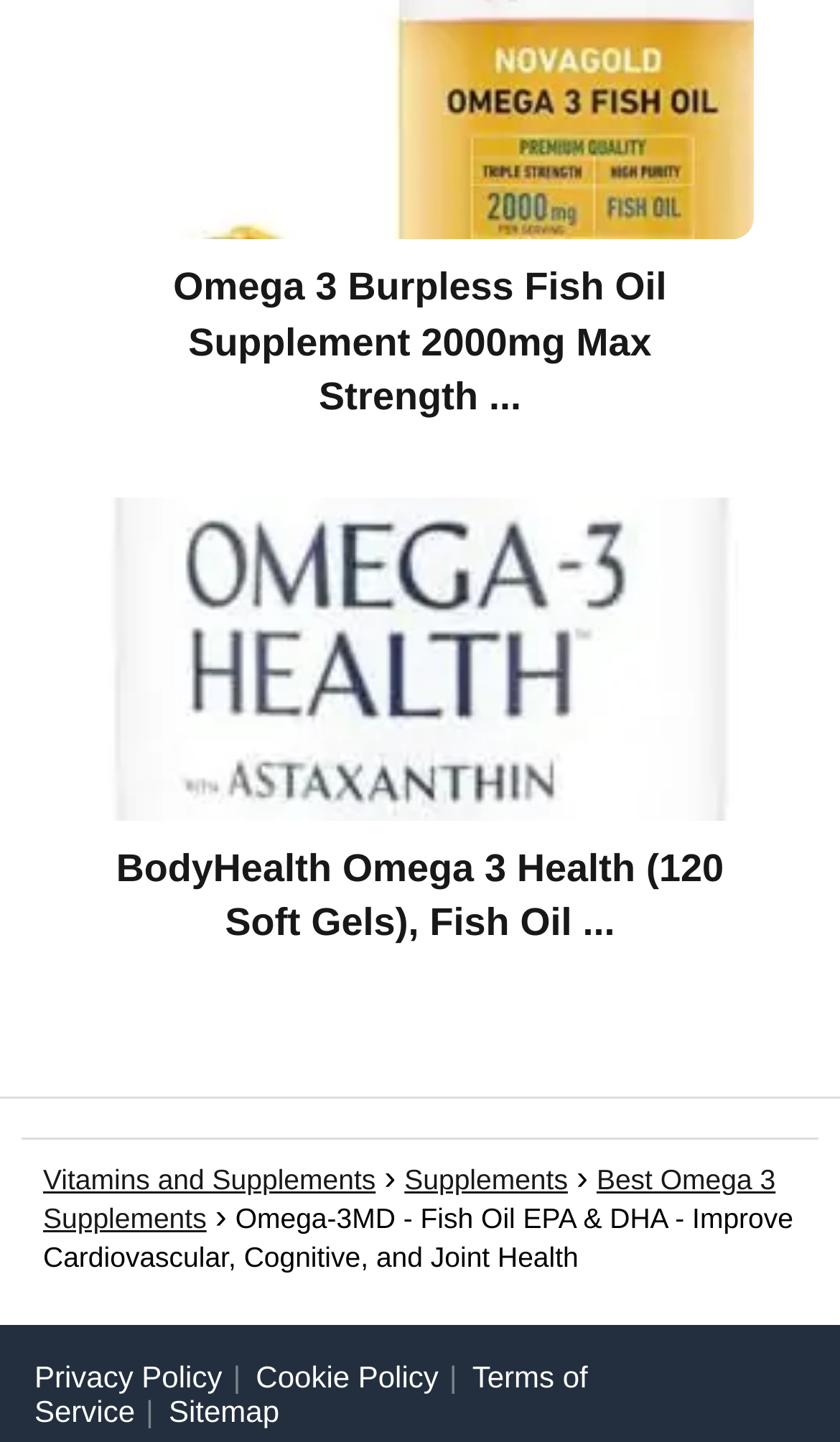Use a single word or phrase to answer the question: 
What is the benefit of the Omega-3MD product?

Improve Cardiovascular, Cognitive, and Joint Health